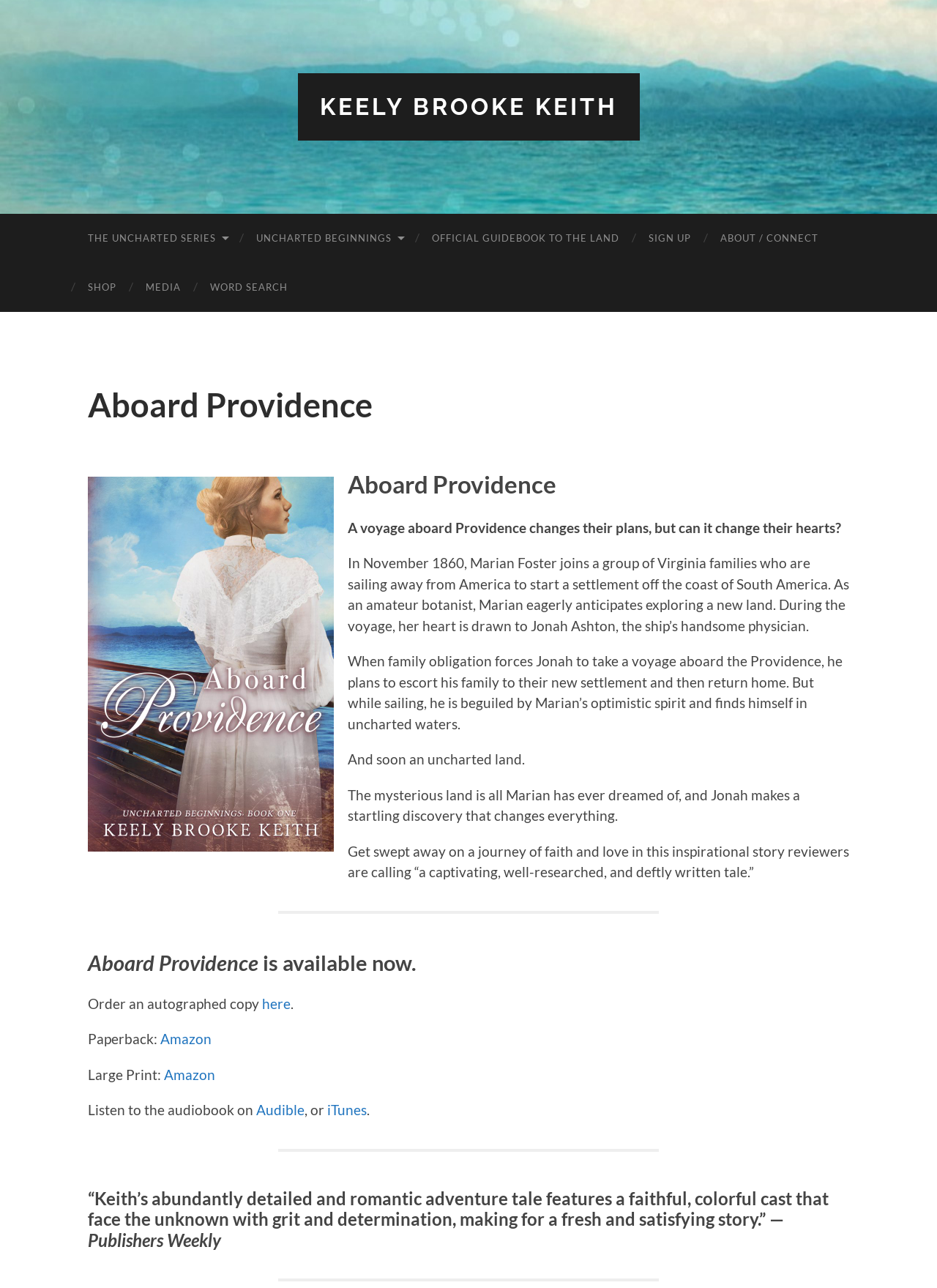What is the format of the book?
Could you answer the question in a detailed manner, providing as much information as possible?

The webpage mentions that the book is available in different formats, including Paperback, Large Print, and Audiobook, which can be found in the section 'Aboard Providence is available now'.